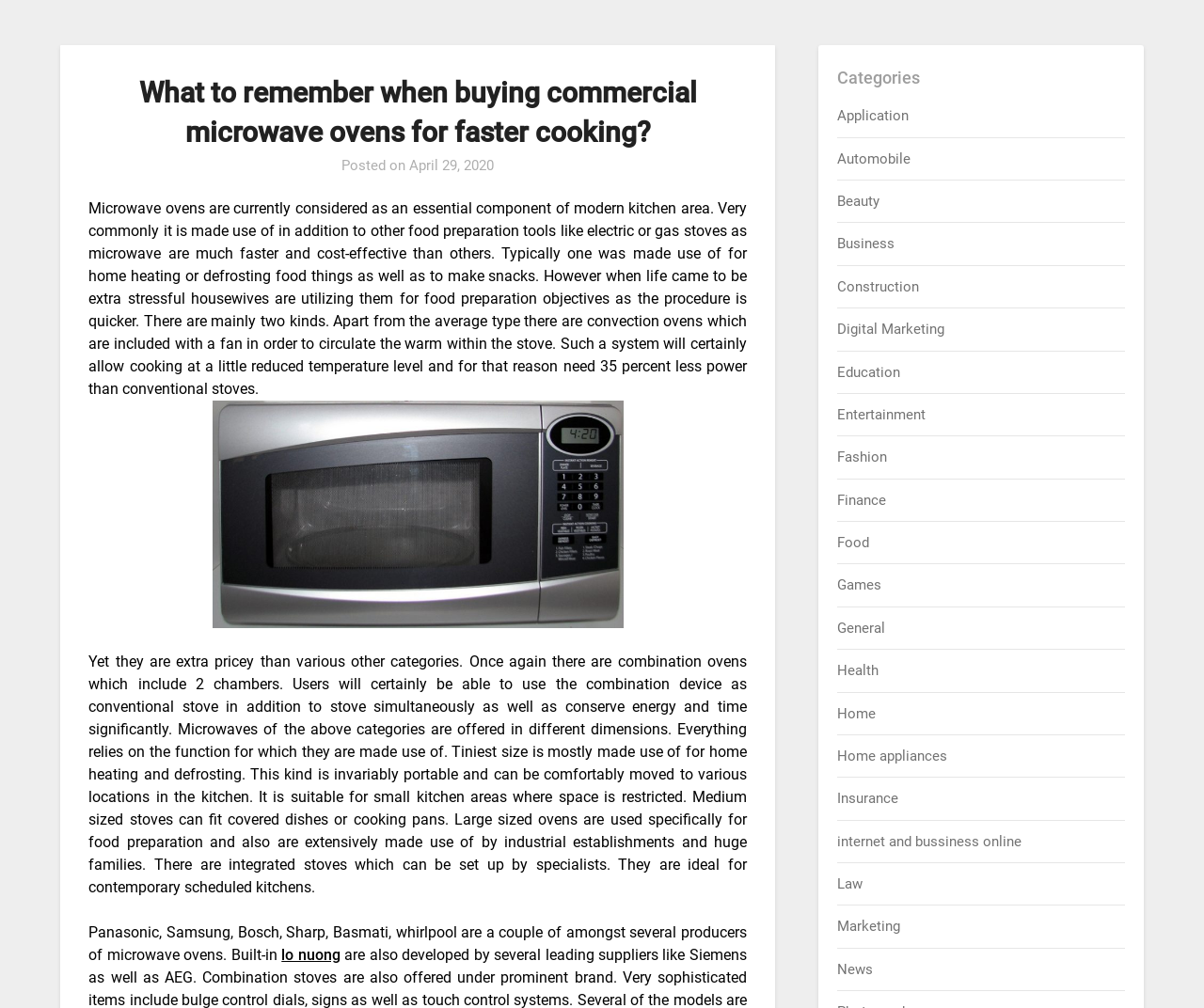Please locate the UI element described by "Law" and provide its bounding box coordinates.

[0.696, 0.868, 0.717, 0.885]